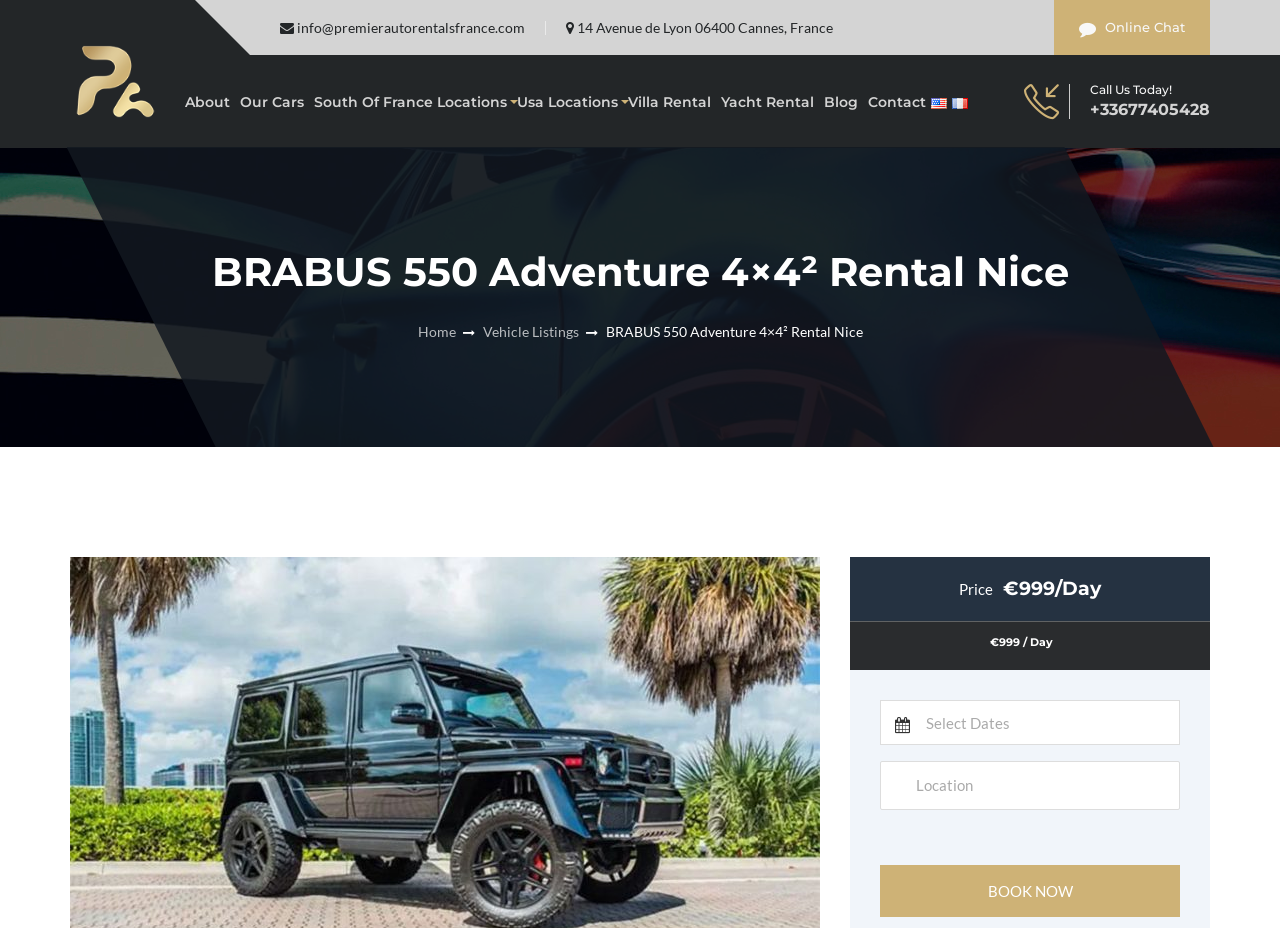Write an exhaustive caption that covers the webpage's main aspects.

The webpage appears to be a car rental service, specifically showcasing the BRABUS 550 Adventure 4×4² Rental Nice. At the top left corner, there is a site logotype image, accompanied by a "Call Us Today!" text and a phone number link. Below this, there is a navigation menu with links to various sections, including "About", "Our Cars", "South Of France Locations", "USA Locations", "Villa Rental", "Yacht Rental", "Blog", and "Contact". The language options, "English" and "Français", are also present in this menu, each with a corresponding flag image.

The main content area is dominated by a large heading that reads "BRABUS 550 Adventure 4×4² Rental Nice". Below this, there are two links, "Home" and "Vehicle Listings". The car's details are presented, including its price, "999 /Day", and a "Select Dates" textbox with a combobox to choose the rental period. A prominent "BOOK NOW" button is located at the bottom of this section.

In the top right corner, there is a link to "Online Chat" and an email address, "info@premierautorentalsfrance.com", along with the company's physical address, "14 Avenue de Lyon 06400 Cannes, France".